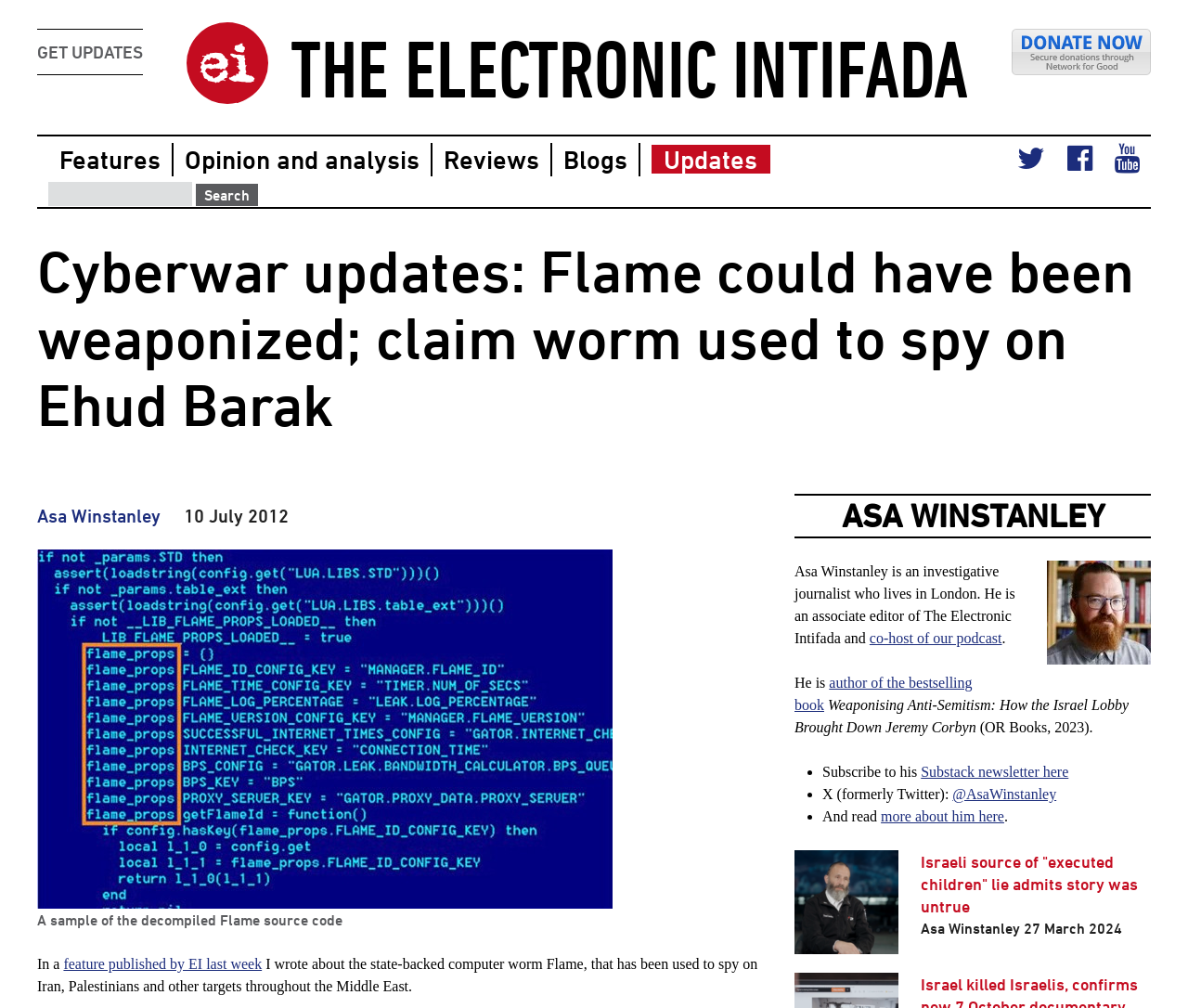Locate the coordinates of the bounding box for the clickable region that fulfills this instruction: "Read the article by Asa Winstanley".

[0.775, 0.843, 0.969, 0.91]